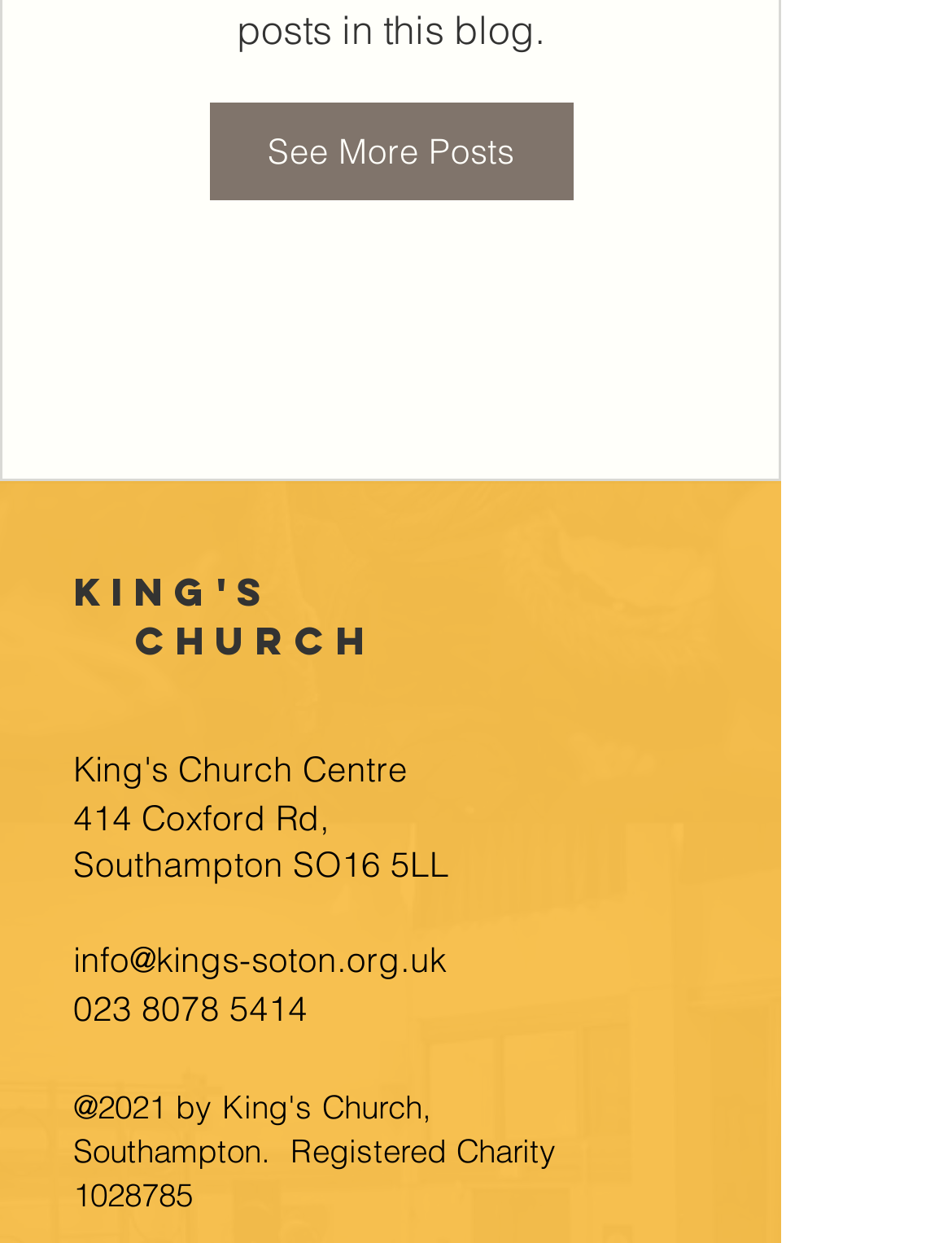Given the description of the UI element: "023 8078 5414", predict the bounding box coordinates in the form of [left, top, right, bottom], with each value being a float between 0 and 1.

[0.077, 0.794, 0.323, 0.829]